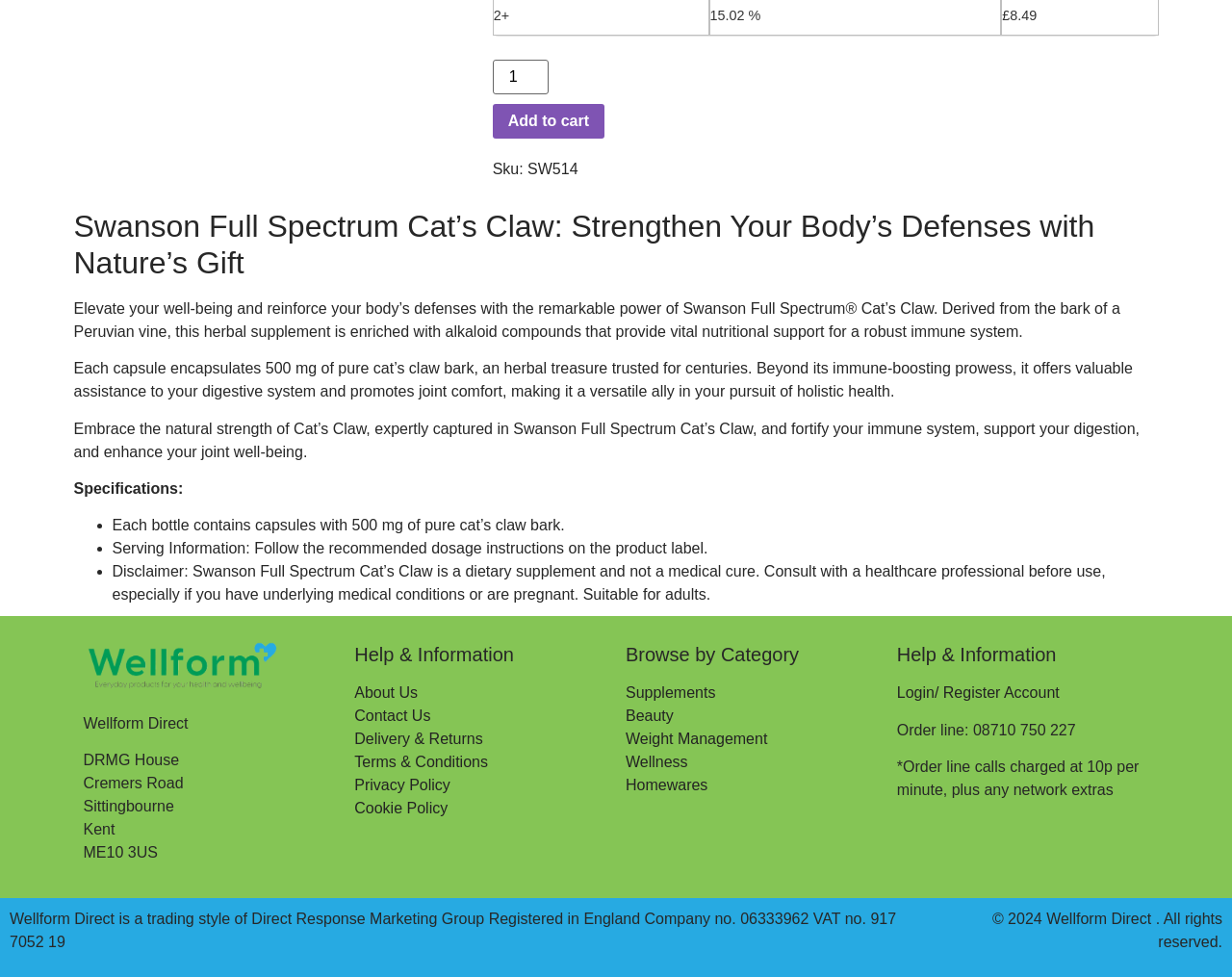Find the bounding box coordinates for the HTML element described in this sentence: "Beauty". Provide the coordinates as four float numbers between 0 and 1, in the format [left, top, right, bottom].

[0.508, 0.724, 0.547, 0.741]